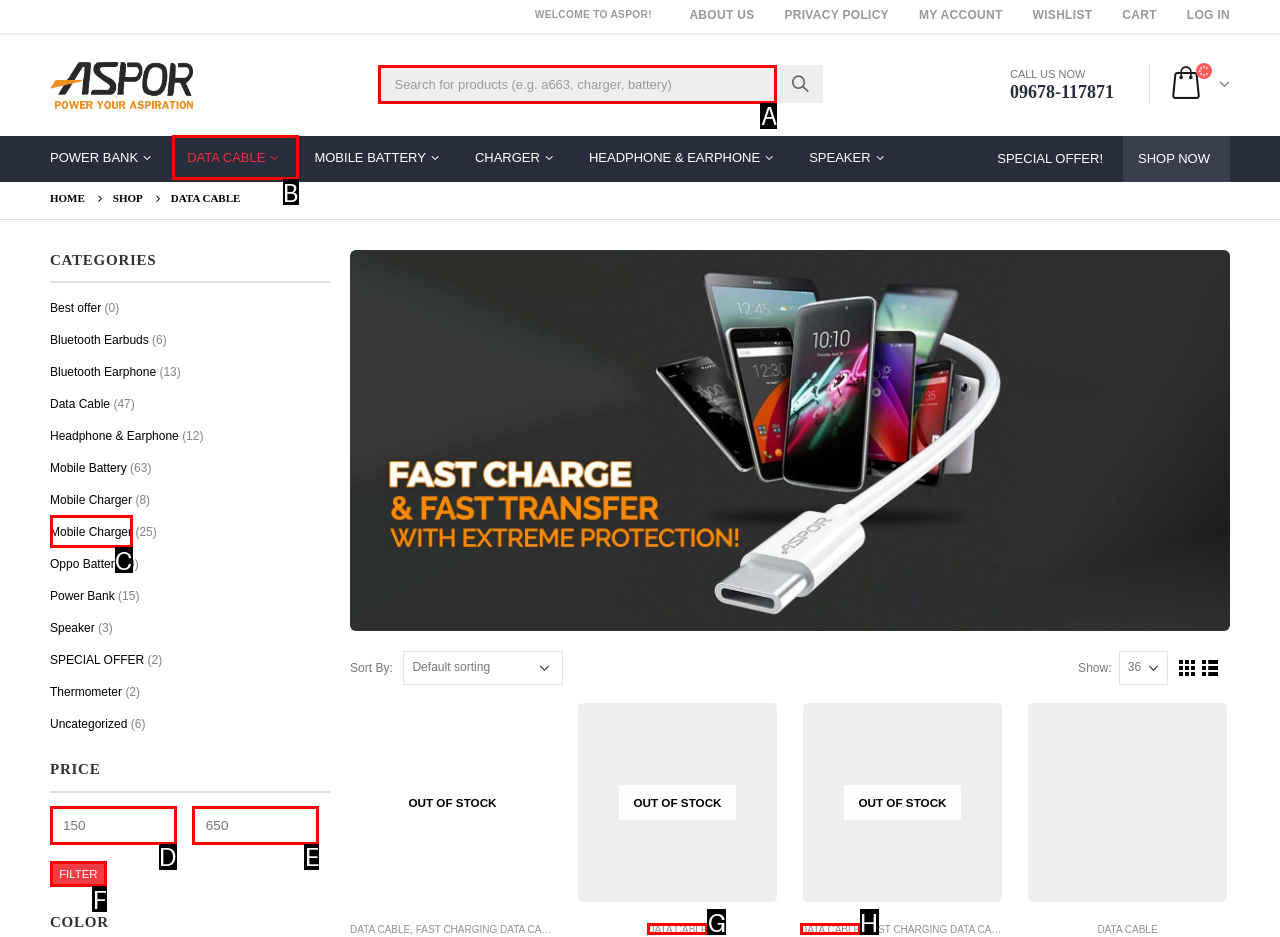Which option should you click on to fulfill this task: Search? Answer with the letter of the correct choice.

None